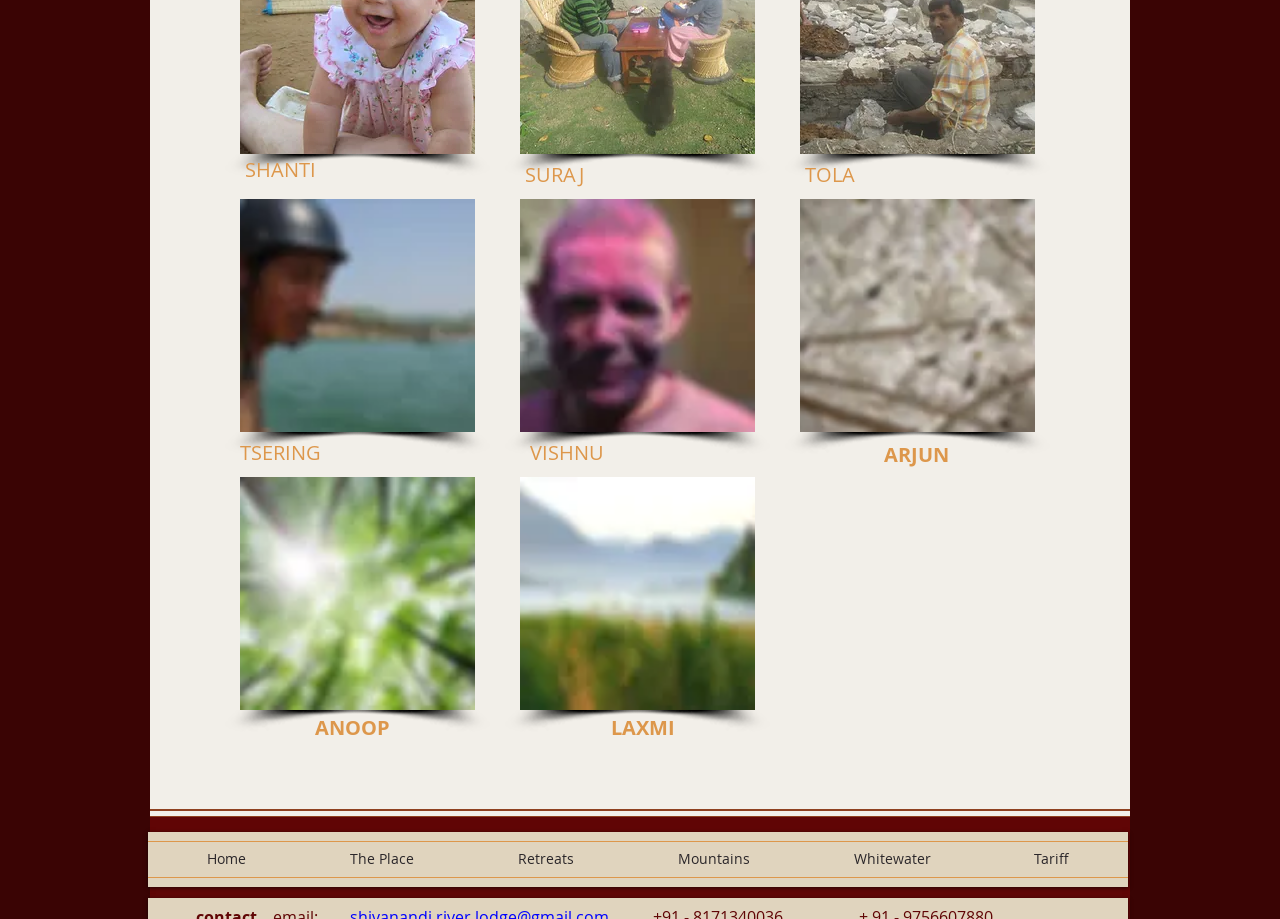Give a one-word or short phrase answer to this question: 
What is the name of the person in the top-left image?

Tsering